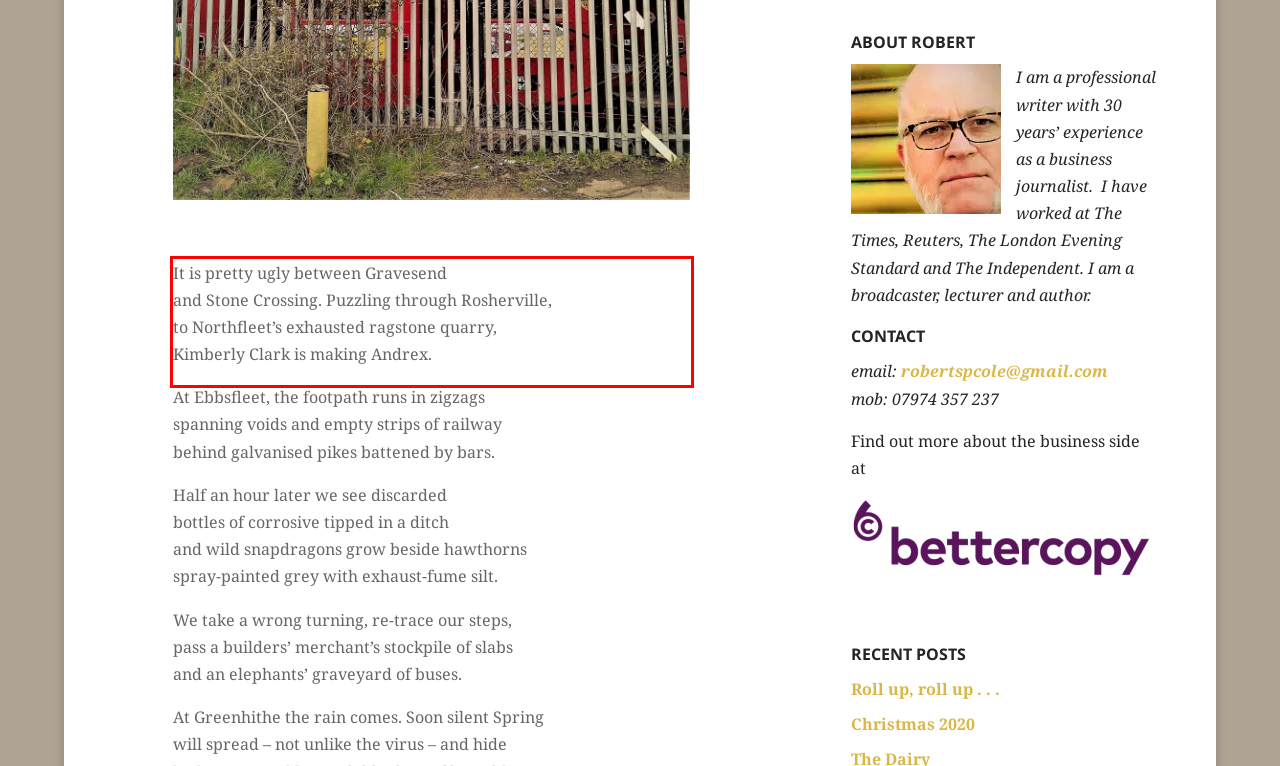Given a webpage screenshot, identify the text inside the red bounding box using OCR and extract it.

It is pretty ugly between Gravesend and Stone Crossing. Puzzling through Rosherville, to Northfleet’s exhausted ragstone quarry, Kimberly Clark is making Andrex.